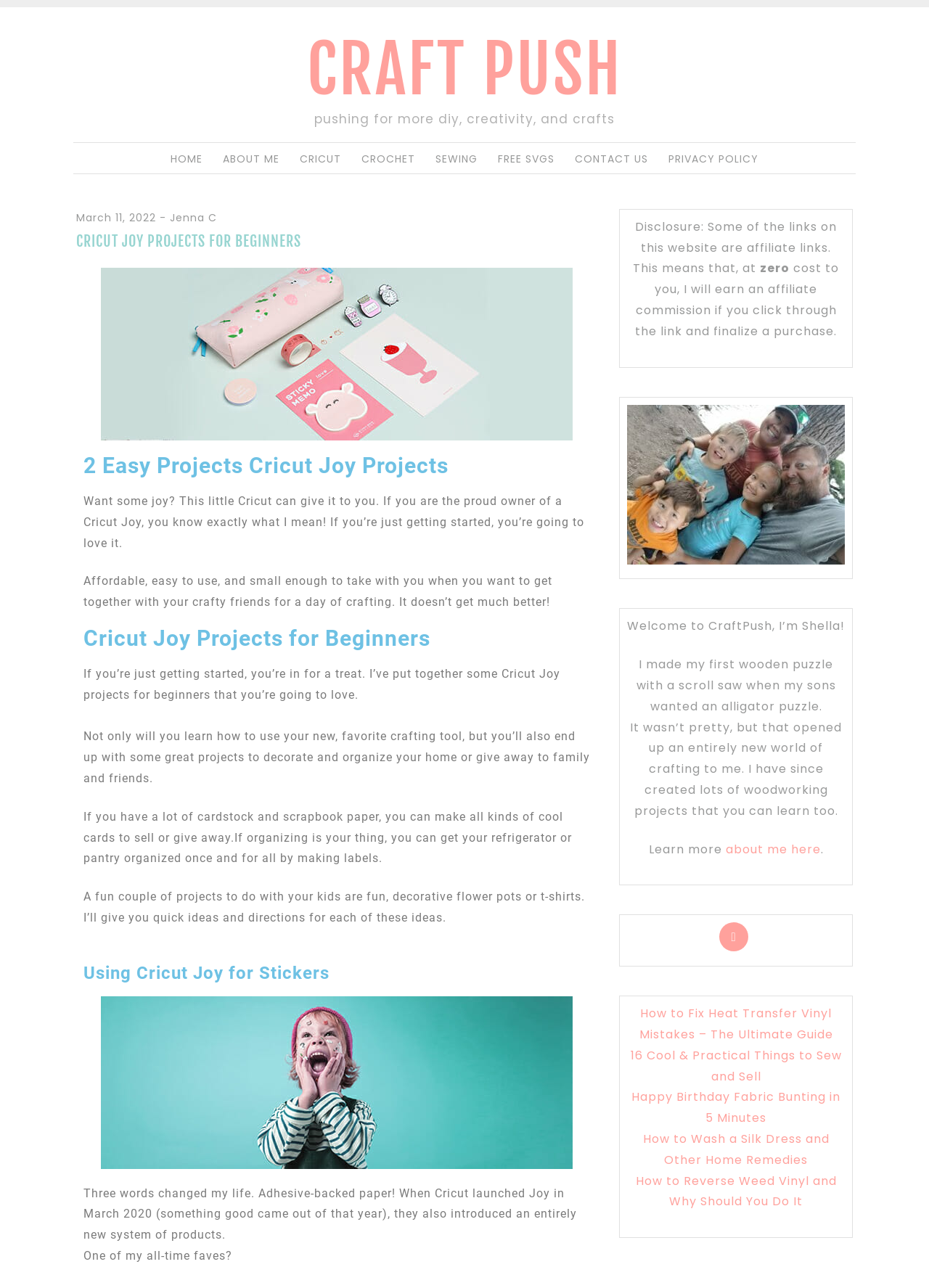Determine the bounding box coordinates of the clickable region to follow the instruction: "Click on the 'HOME' link".

[0.184, 0.118, 0.218, 0.129]